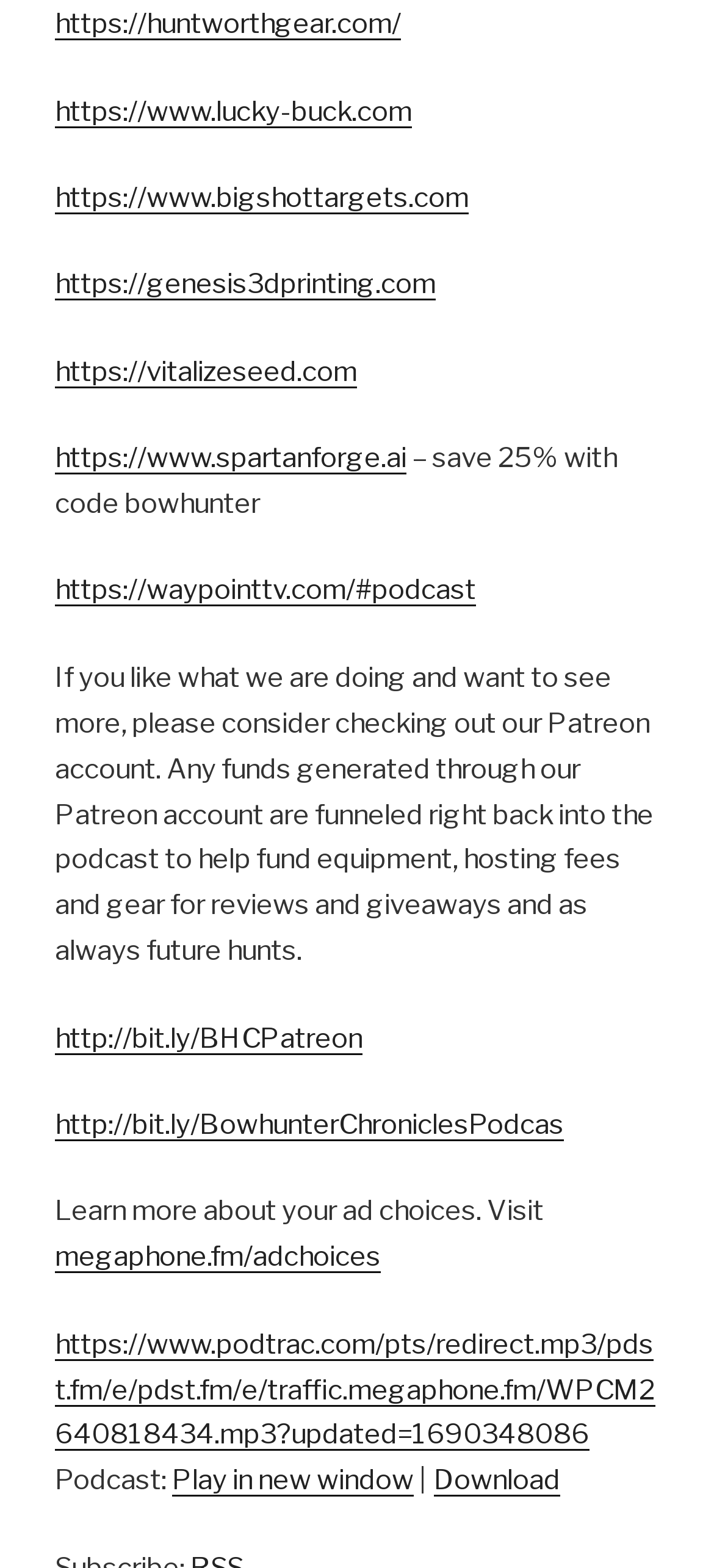What is the primary purpose of the website?
Answer with a single word or short phrase according to what you see in the image.

Podcast